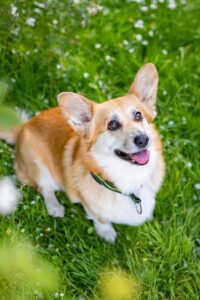Please provide a one-word or phrase answer to the question: 
What is the dog's demeanor in the image?

Happy